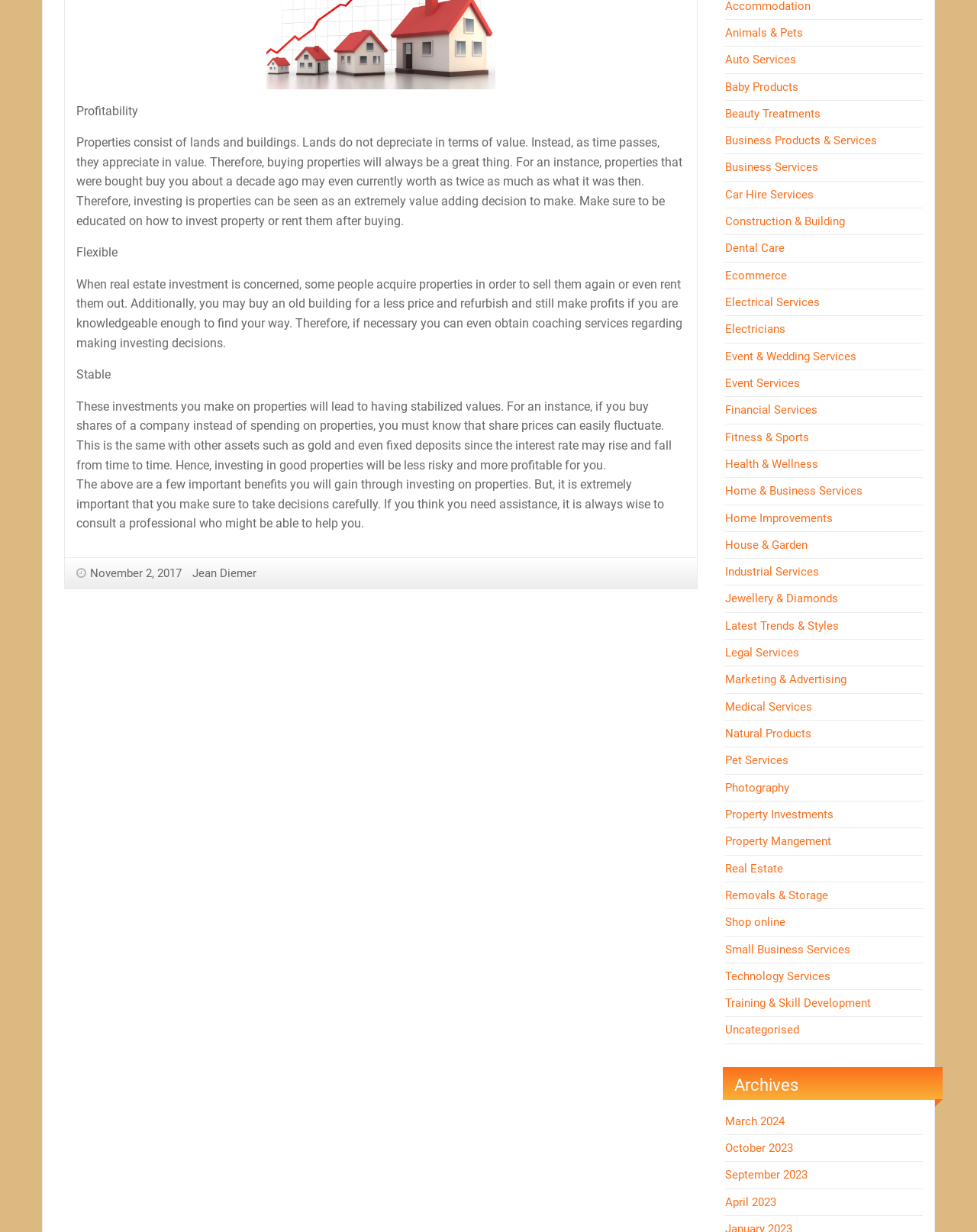Who is the author of the article on this webpage?
Kindly offer a detailed explanation using the data available in the image.

Based on the footer section, I found the author's name, 'Jean Diemer', which is linked to their profile or other articles they have written.